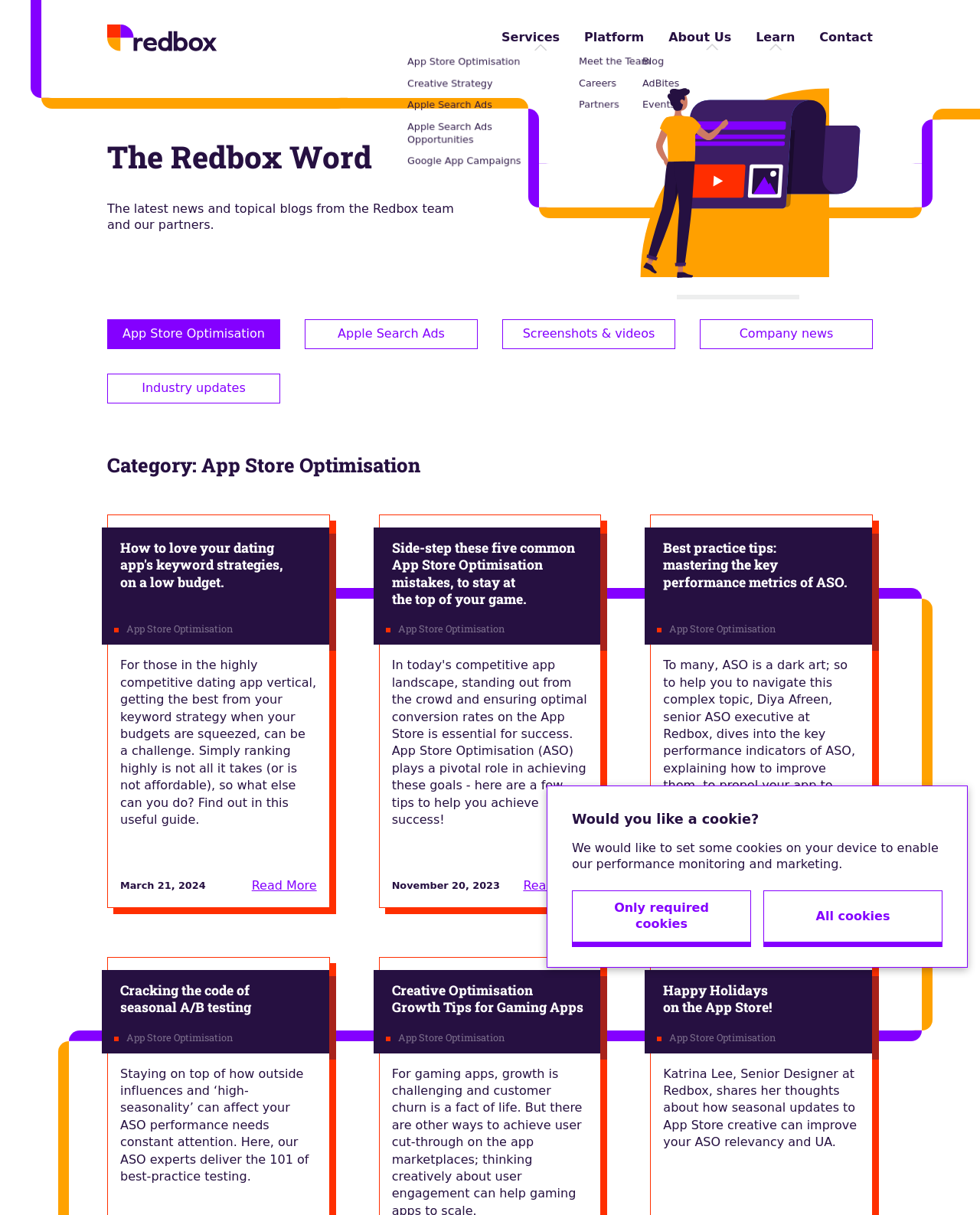Please provide the main heading of the webpage content.

The Redbox Word